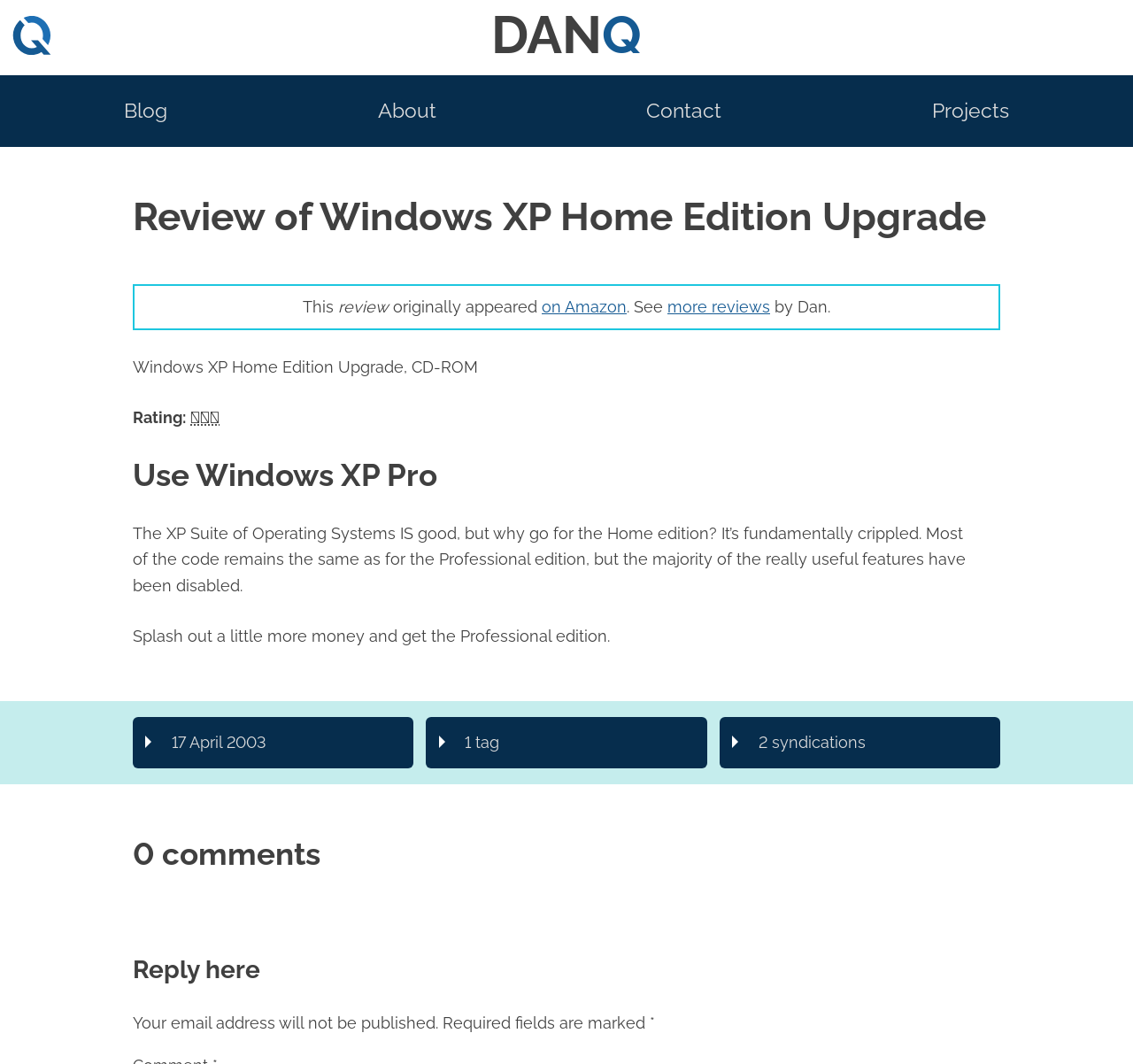From the screenshot, find the bounding box of the UI element matching this description: "on Amazon". Supply the bounding box coordinates in the form [left, top, right, bottom], each a float between 0 and 1.

[0.478, 0.28, 0.553, 0.297]